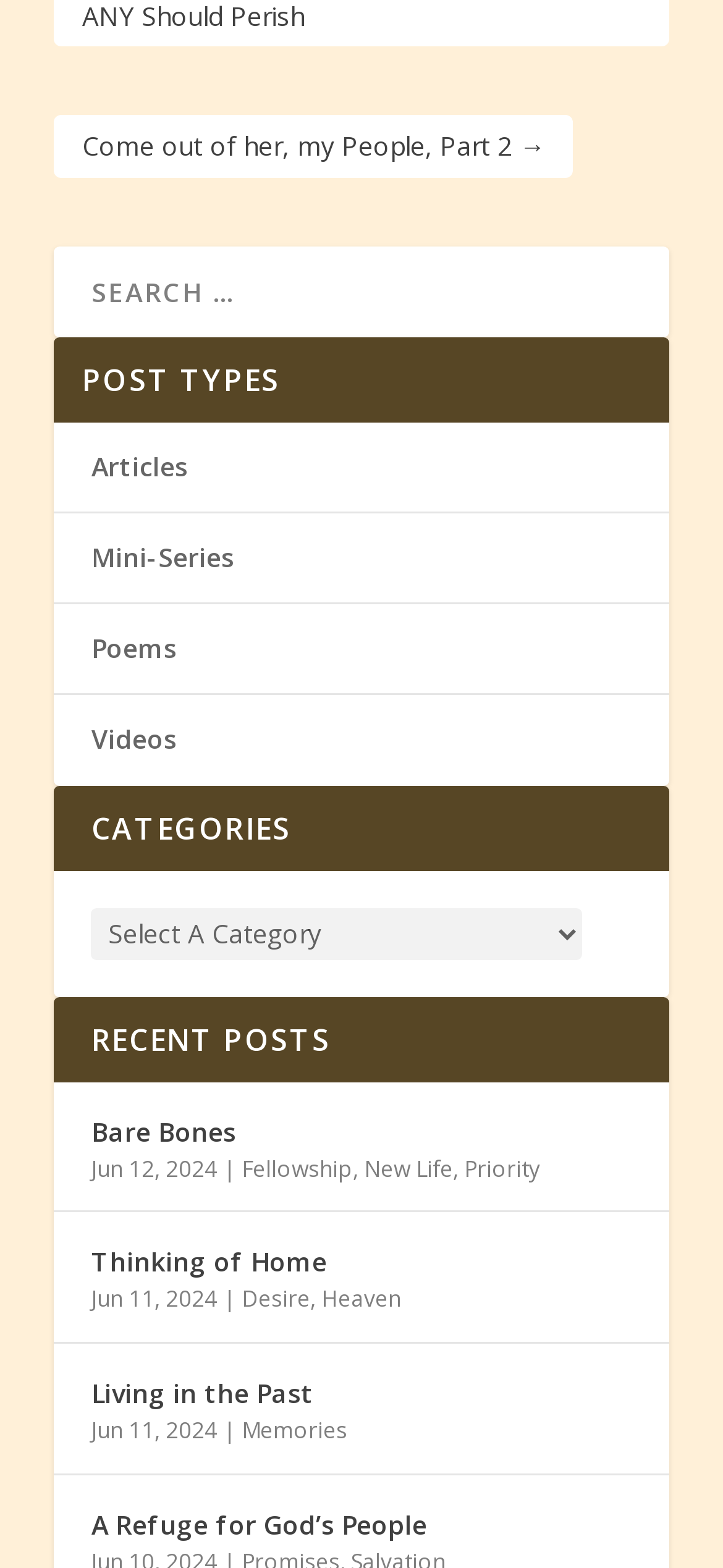Kindly provide the bounding box coordinates of the section you need to click on to fulfill the given instruction: "read the post Bare Bones".

[0.126, 0.707, 0.326, 0.736]